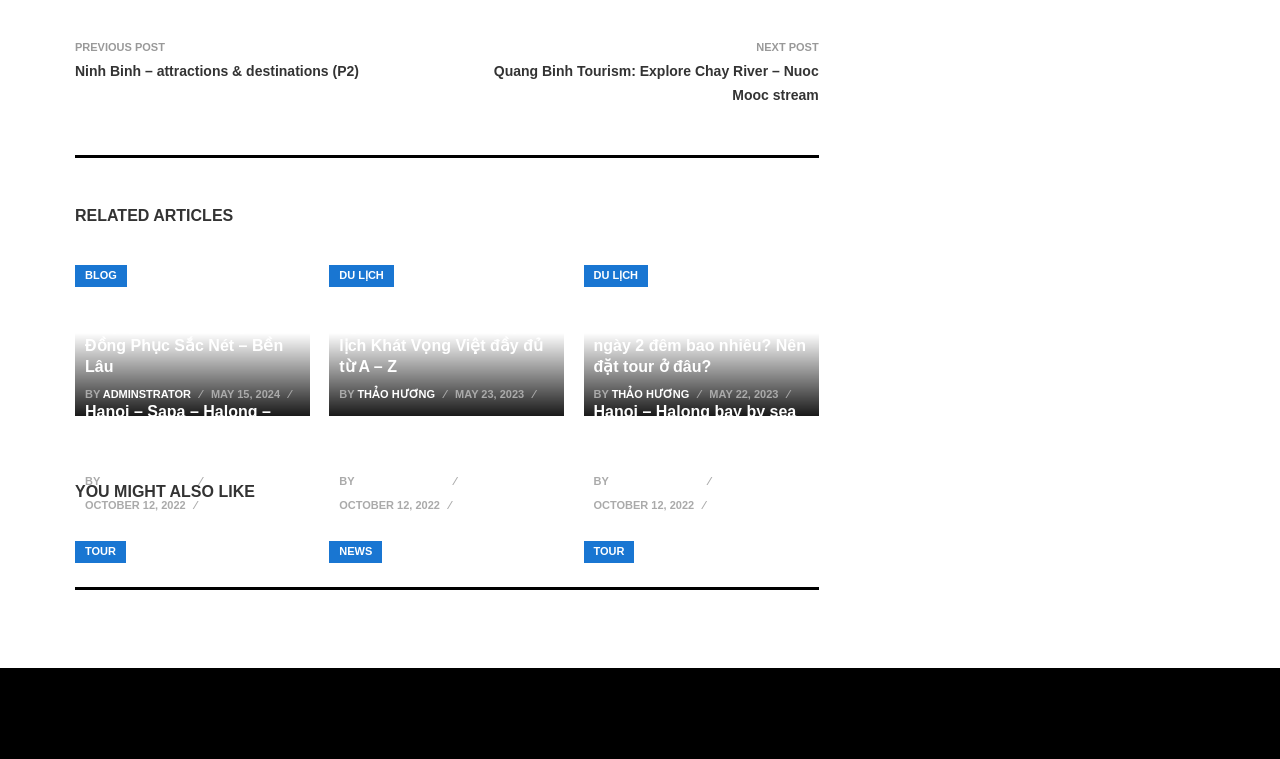What is the date of the article 'Giá tour du lịch Sầm Sơn 3 ngày 2 đêm bao nhiêu? Nên đặt tour ở đâu?'?
Refer to the image and give a detailed response to the question.

I found the date by looking at the time element with the text 'MAY 22, 2023' at coordinates [0.554, 0.511, 0.608, 0.527], which is associated with the article 'Giá tour du lịch Sầm Sơn 3 ngày 2 đêm bao nhiêu? Nên đặt tour ở đâu?'.